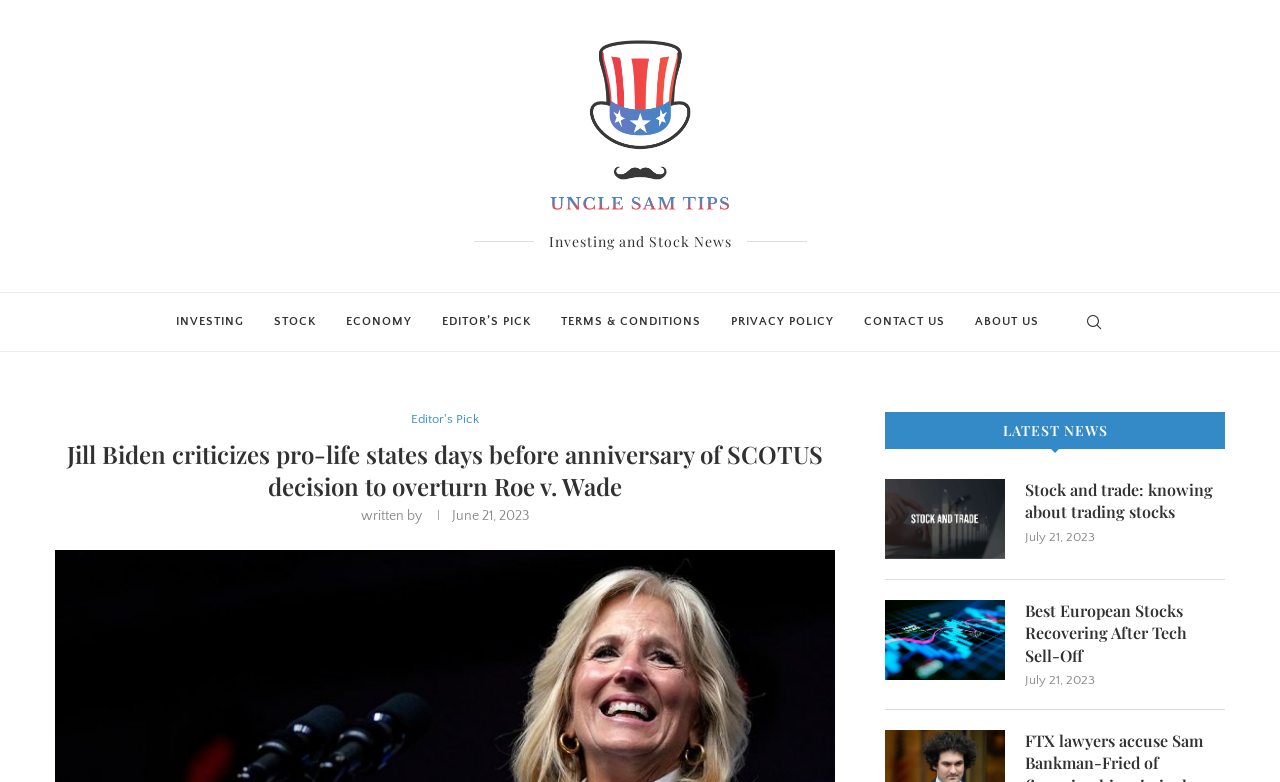What is the section title above the link 'Stock and trade: knowing about trading stocks'?
Using the image as a reference, give an elaborate response to the question.

I found a heading element at coordinates [0.691, 0.527, 0.957, 0.574] with the text 'LATEST NEWS', which is above the link 'Stock and trade: knowing about trading stocks', suggesting that it is the section title.